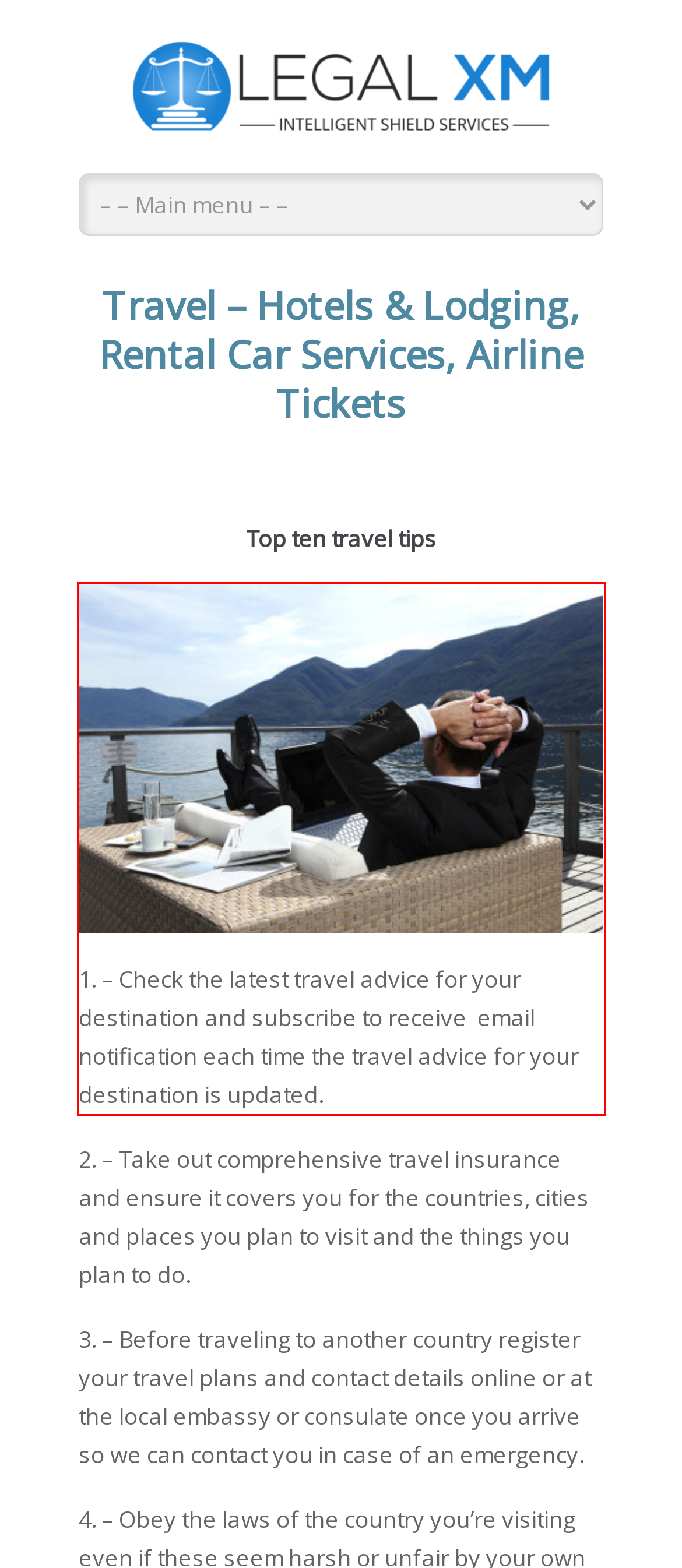You are looking at a screenshot of a webpage with a red rectangle bounding box. Use OCR to identify and extract the text content found inside this red bounding box.

1. – Check the latest travel advice for your destination and subscribe to receive email notification each time the travel advice for your destination is updated.